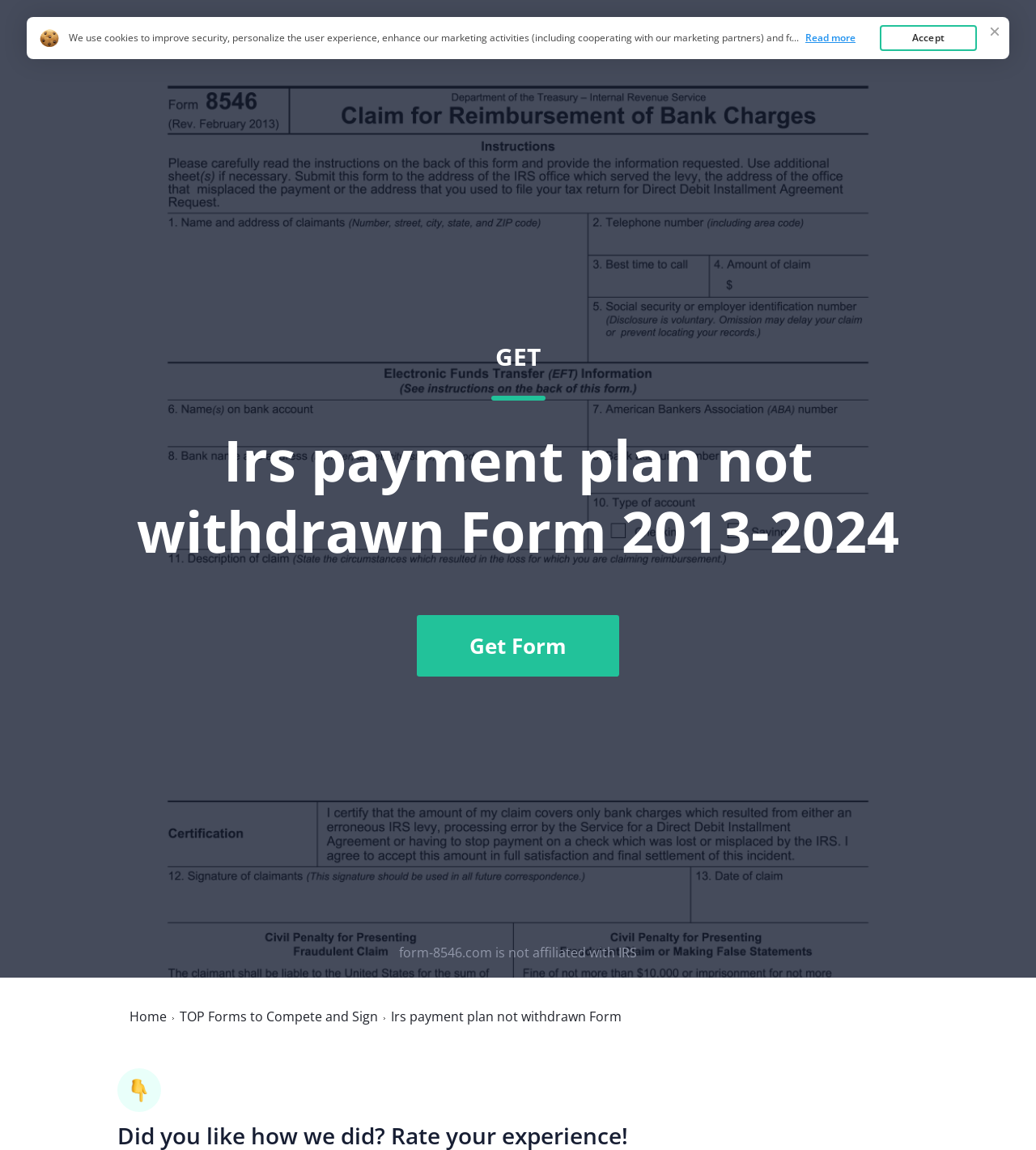Could you provide the bounding box coordinates for the portion of the screen to click to complete this instruction: "Get the 'Irs payment plan not withdrawn Form 2013-2024'"?

[0.117, 0.07, 0.883, 0.815]